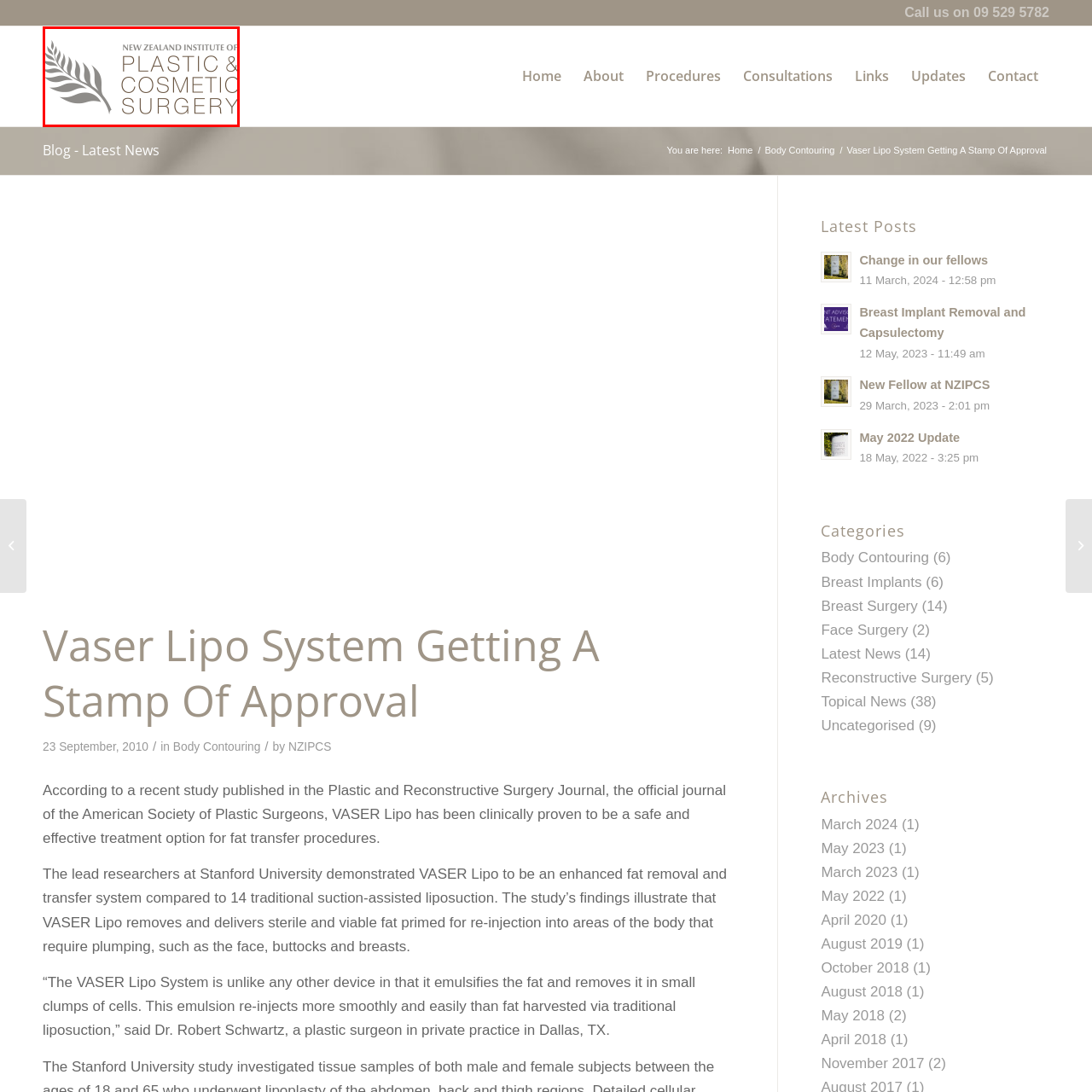Examine the image within the red border, What is emphasized in the institute's approach? 
Please provide a one-word or one-phrase answer.

Patient care and advanced techniques